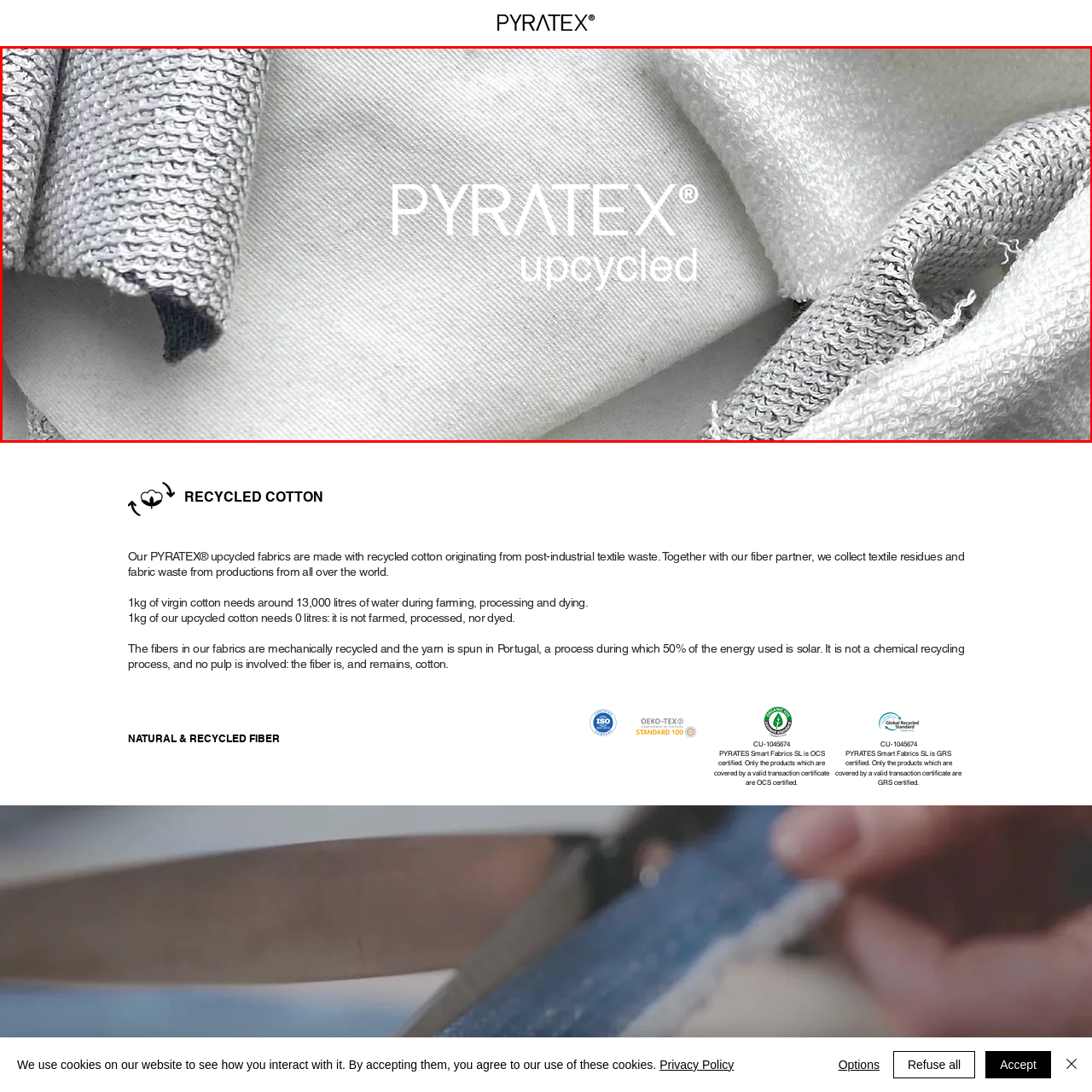What is the primary color scheme of the fabrics in the background?
Analyze the content within the red bounding box and offer a detailed answer to the question.

The background of the image showcases a blend of fabrics in muted shades, including white and light gray, which illustrates the softness and versatility of the materials.